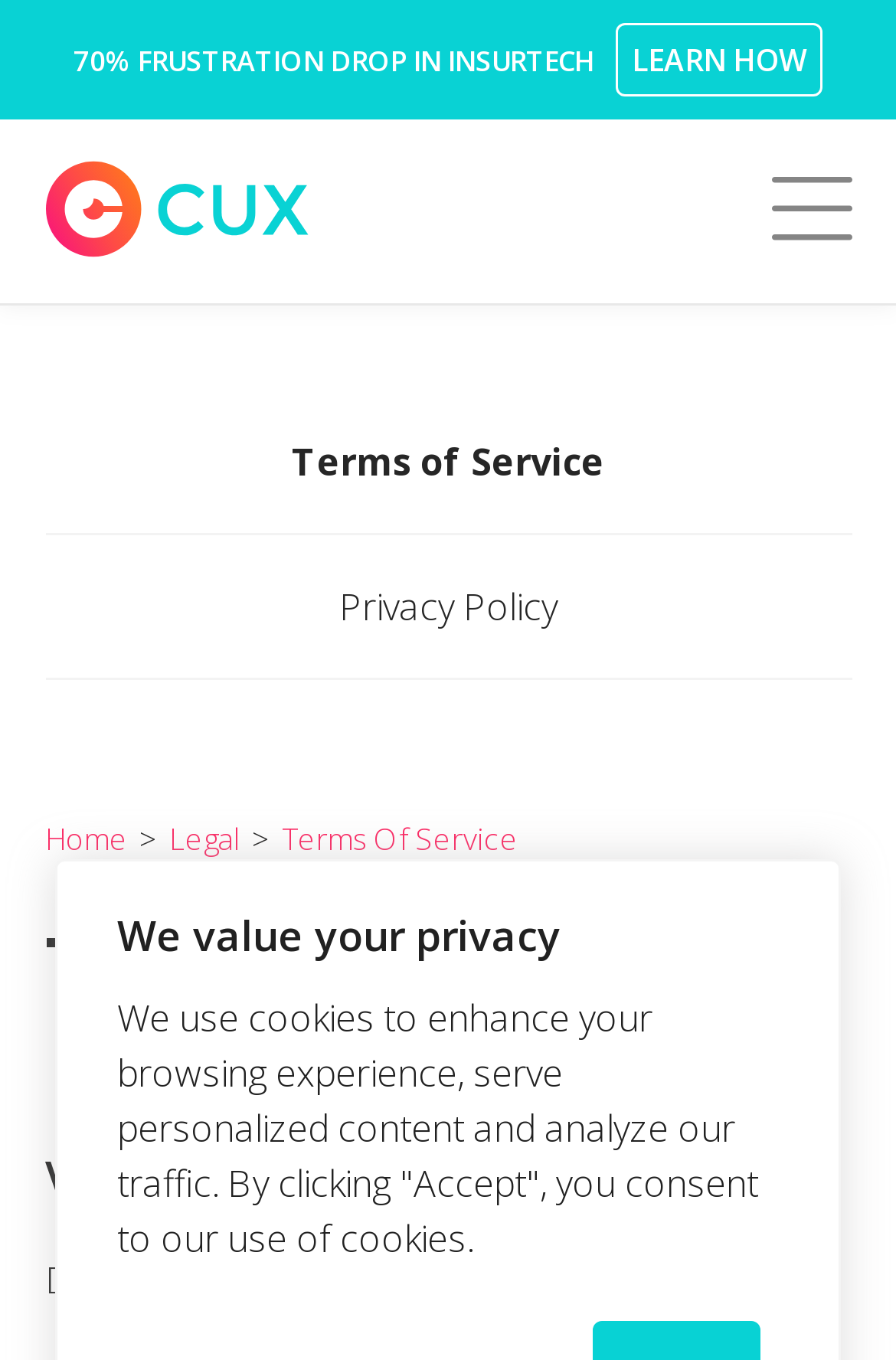With reference to the screenshot, provide a detailed response to the question below:
What is the date of the terms of service update?

I found a StaticText element with the text 'Date: 20.05.2020 (prev: 29.11.2019)' at coordinates [0.05, 0.922, 0.691, 0.959]. This text indicates the date of the terms of service update.